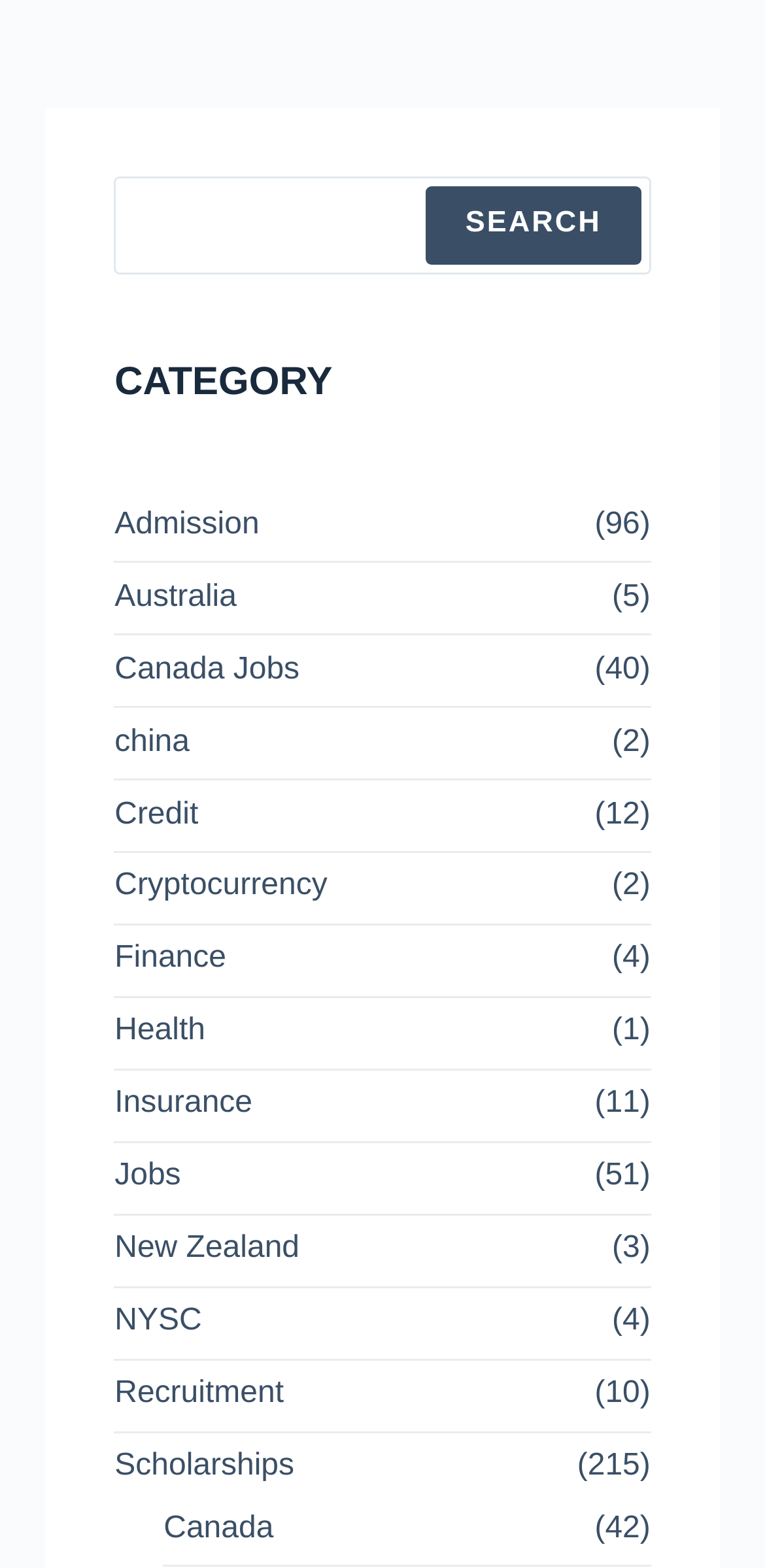Identify the bounding box coordinates of the clickable region necessary to fulfill the following instruction: "Click on Admission". The bounding box coordinates should be four float numbers between 0 and 1, i.e., [left, top, right, bottom].

[0.15, 0.318, 0.366, 0.351]